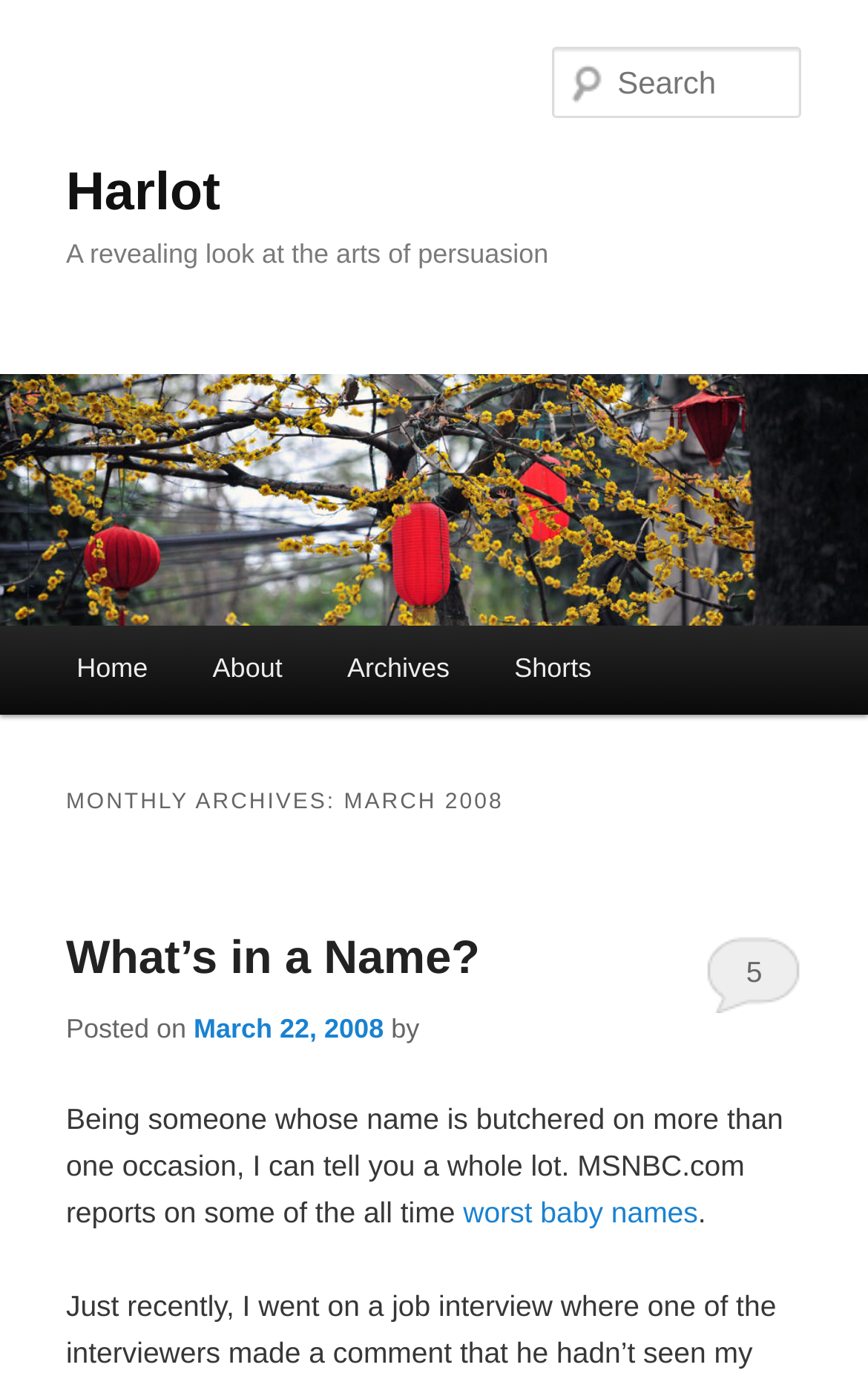Pinpoint the bounding box coordinates of the element that must be clicked to accomplish the following instruction: "Read the post 'What’s in a Name?'". The coordinates should be in the format of four float numbers between 0 and 1, i.e., [left, top, right, bottom].

[0.076, 0.678, 0.553, 0.715]